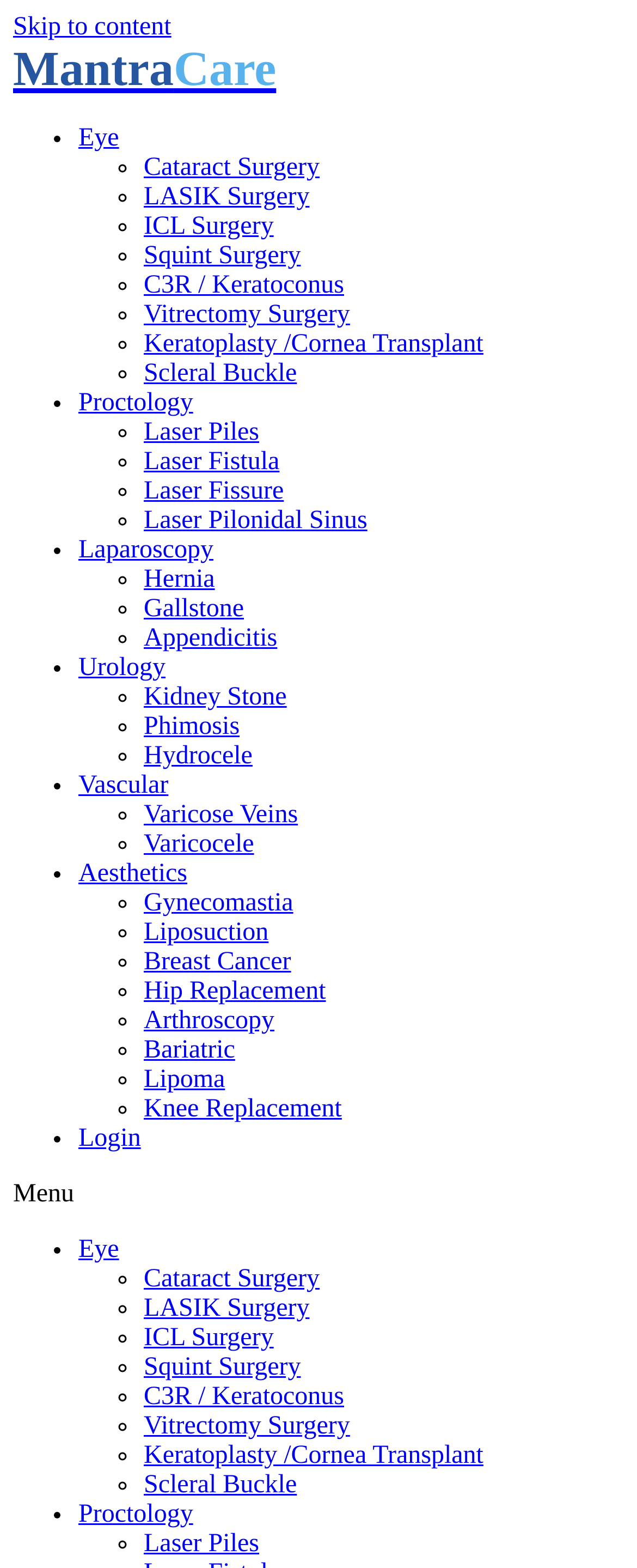Refer to the screenshot and give an in-depth answer to this question: What is the last medical condition listed?

I scrolled down to the bottom of the webpage and found the last medical condition listed, which is Knee Replacement, under the category of Orthopedics.